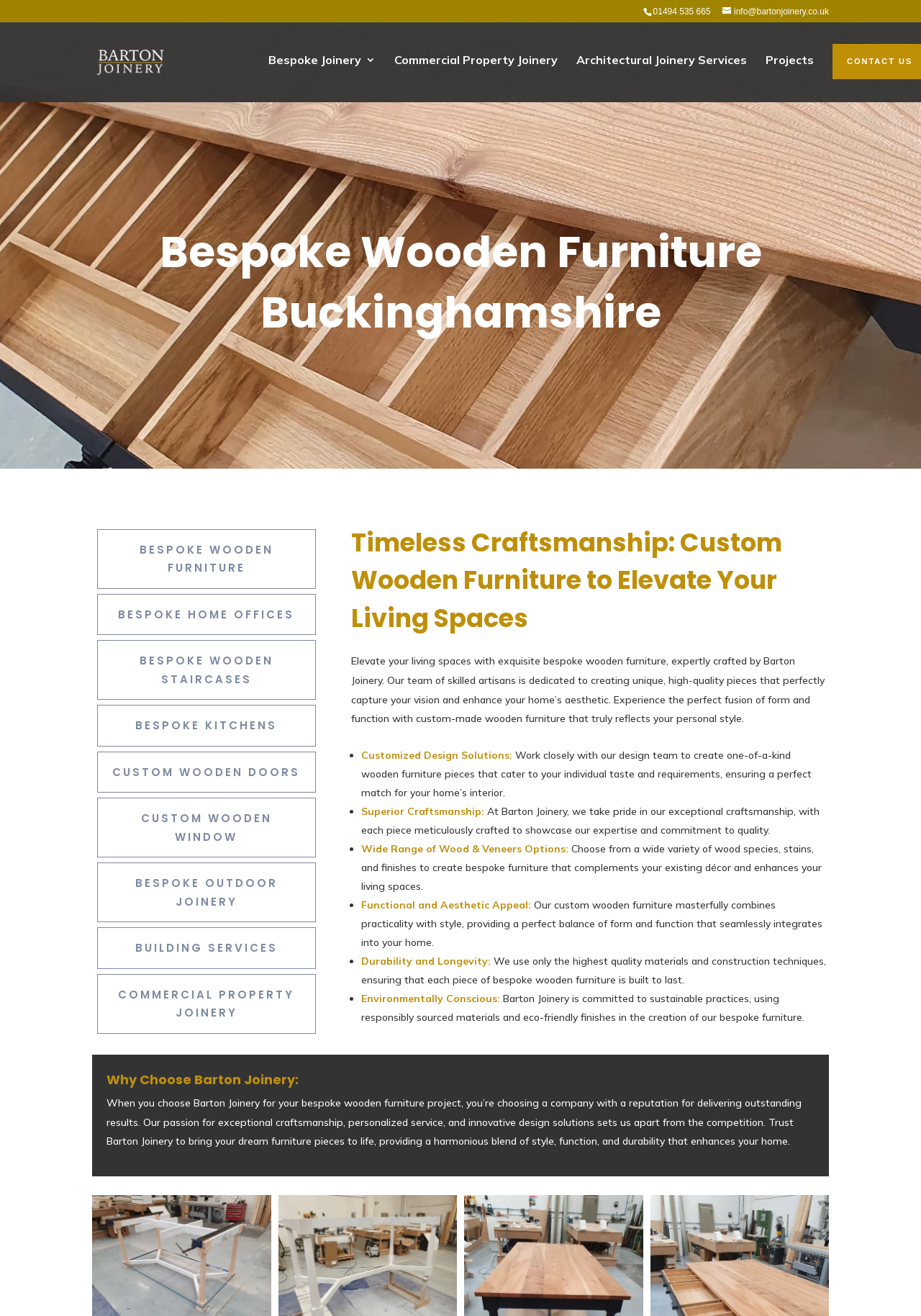Give the bounding box coordinates for the element described as: "info@bartonjoinery.co.uk".

[0.784, 0.005, 0.9, 0.013]